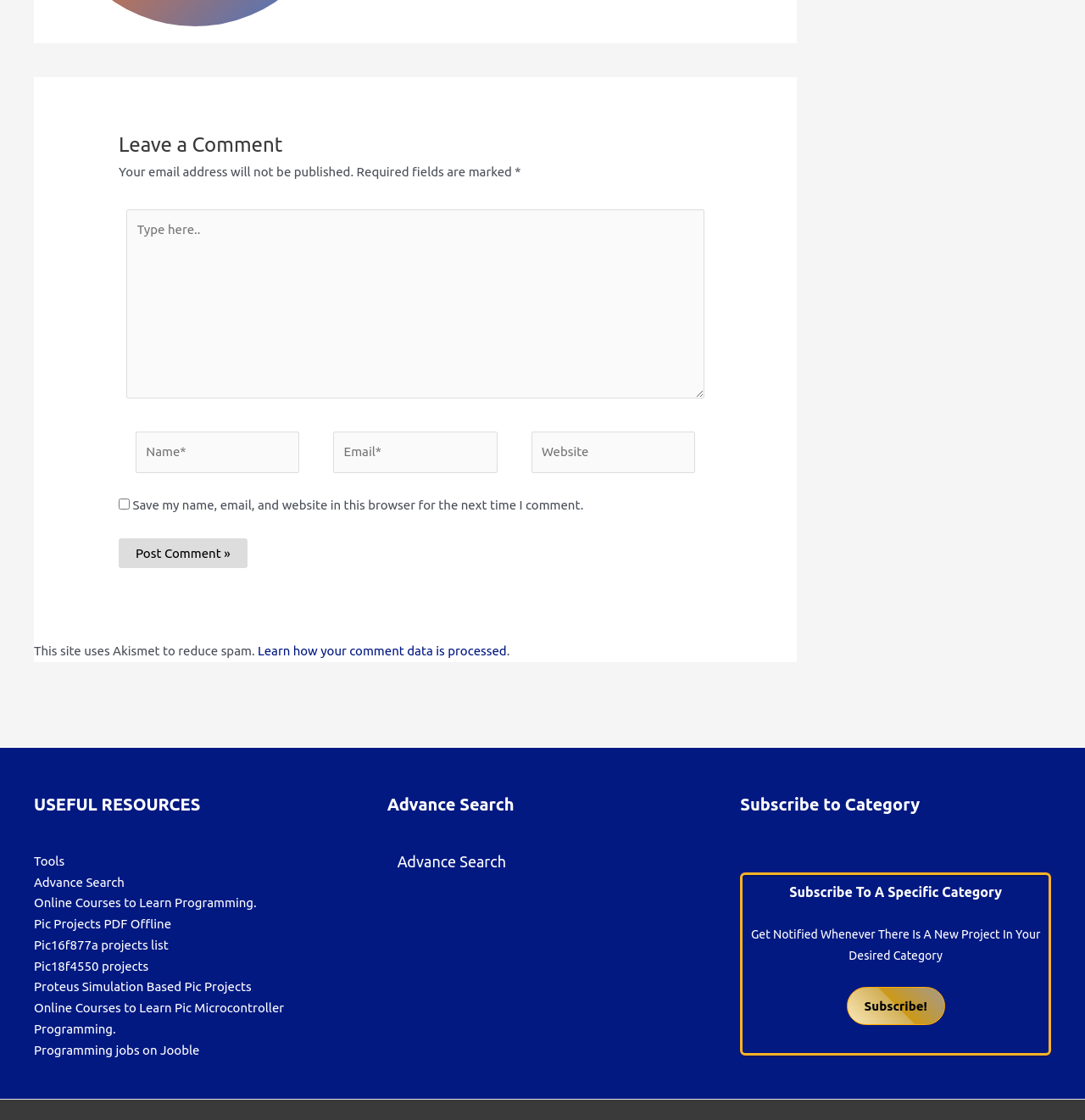Determine the bounding box coordinates for the clickable element required to fulfill the instruction: "Enter your name". Provide the coordinates as four float numbers between 0 and 1, i.e., [left, top, right, bottom].

[0.125, 0.385, 0.276, 0.422]